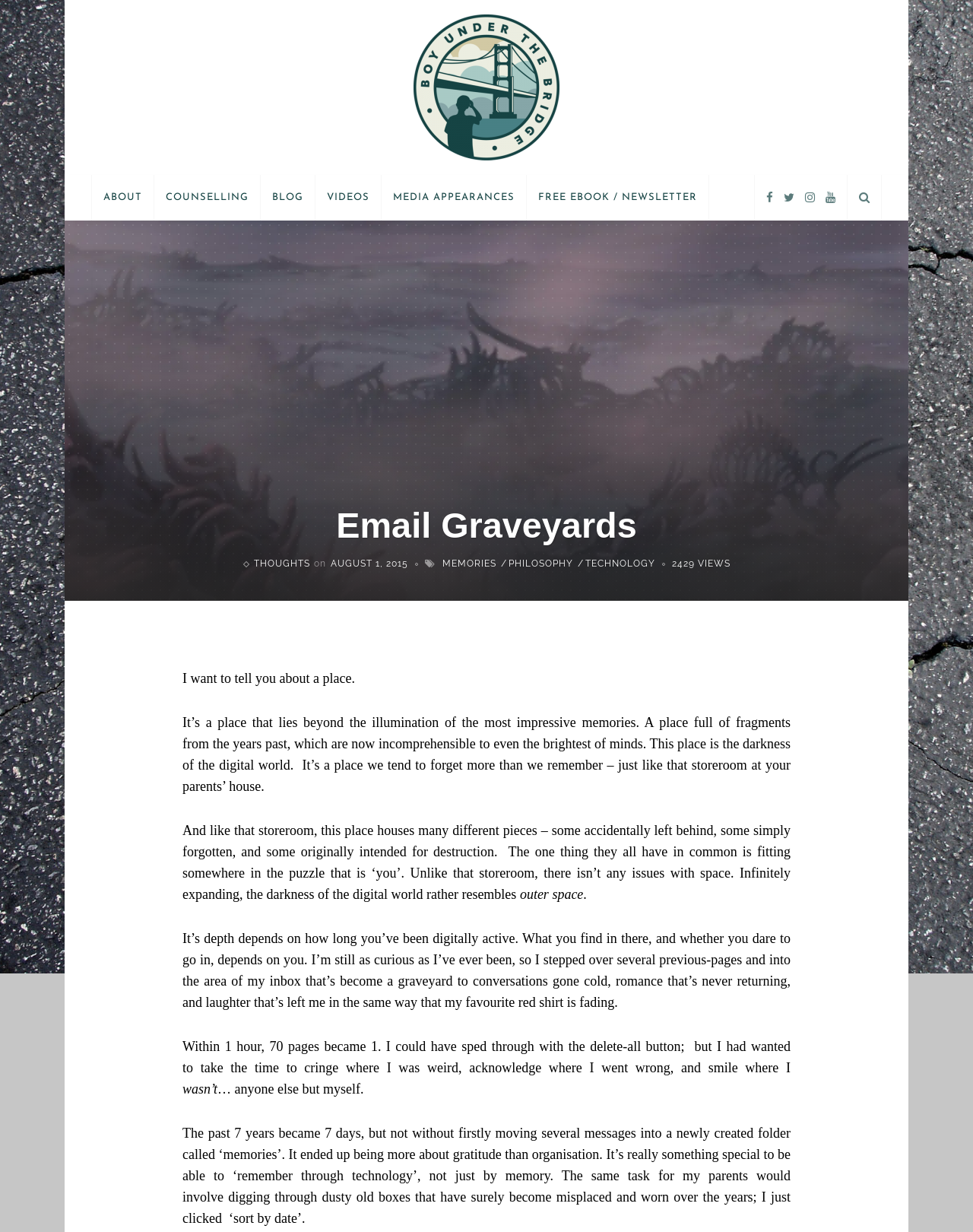Provide a brief response in the form of a single word or phrase:
What is the theme of the blog post?

Digital memories